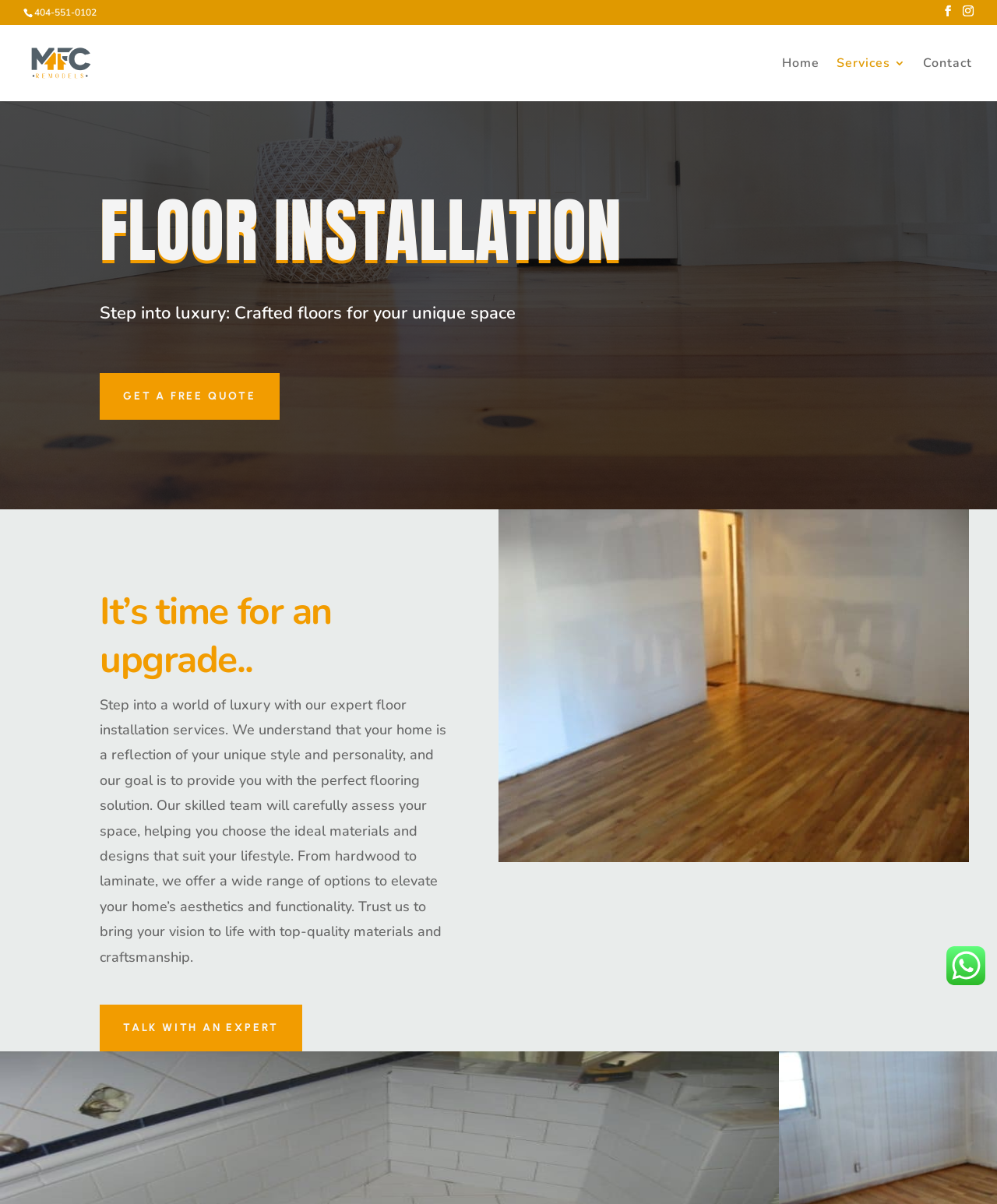Given the element description Get a Free Quote, predict the bounding box coordinates for the UI element in the webpage screenshot. The format should be (top-left x, top-left y, bottom-right x, bottom-right y), and the values should be between 0 and 1.

[0.1, 0.31, 0.28, 0.348]